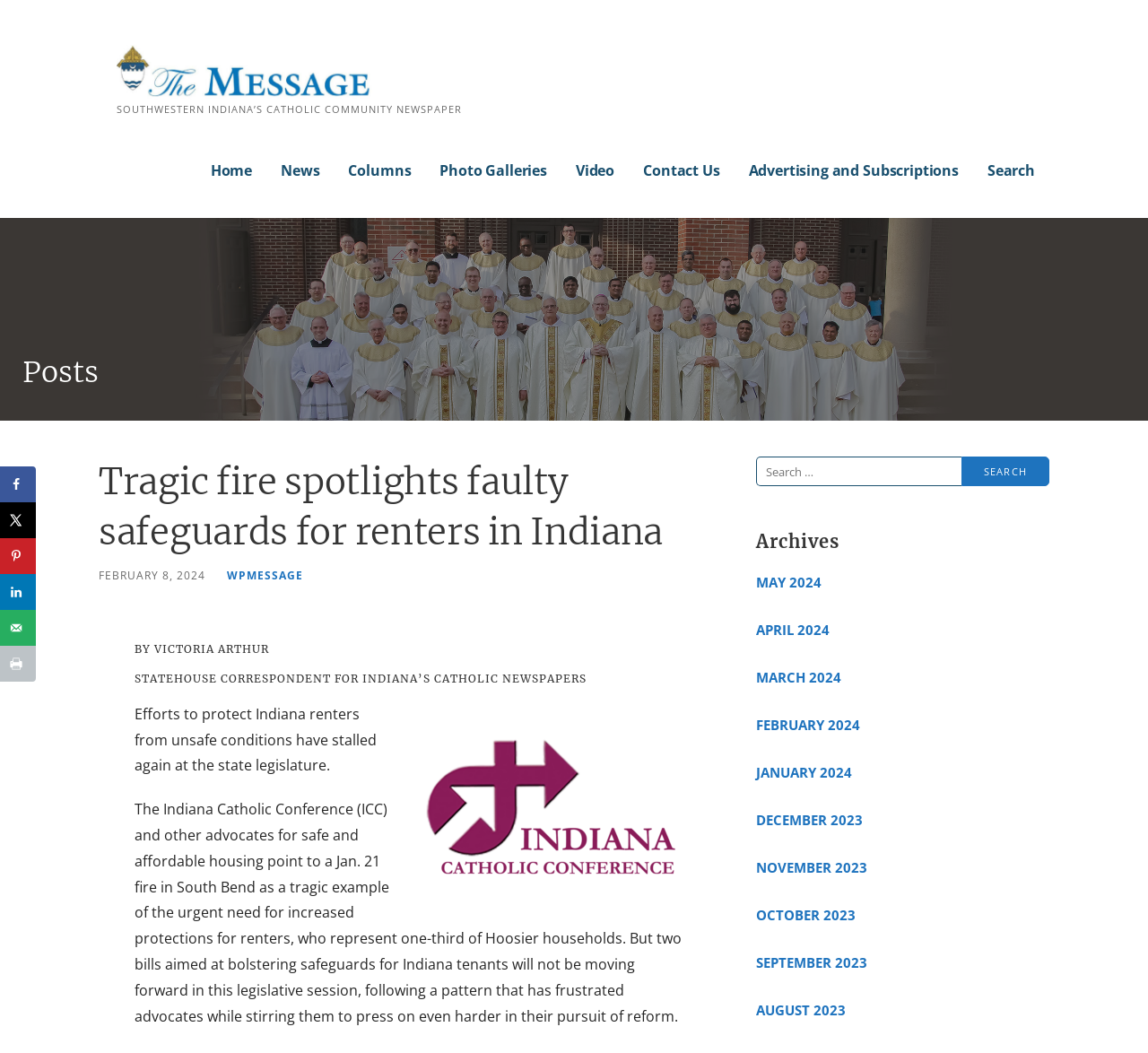Please give the bounding box coordinates of the area that should be clicked to fulfill the following instruction: "Search for something". The coordinates should be in the format of four float numbers from 0 to 1, i.e., [left, top, right, bottom].

[0.659, 0.434, 0.914, 0.462]